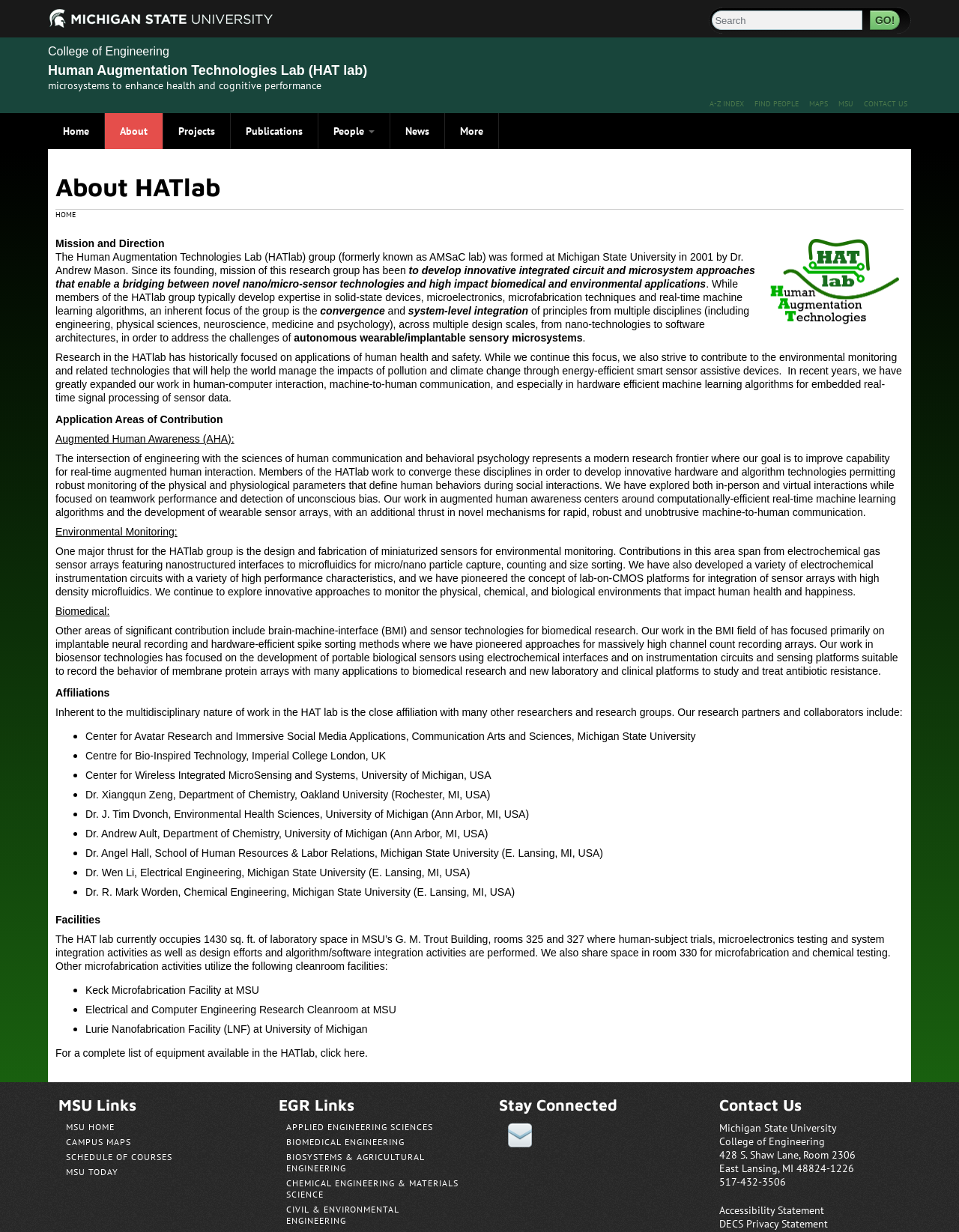Please give a short response to the question using one word or a phrase:
What are the application areas of contribution of HATlab?

Augmented Human Awareness, Environmental Monitoring, Biomedical